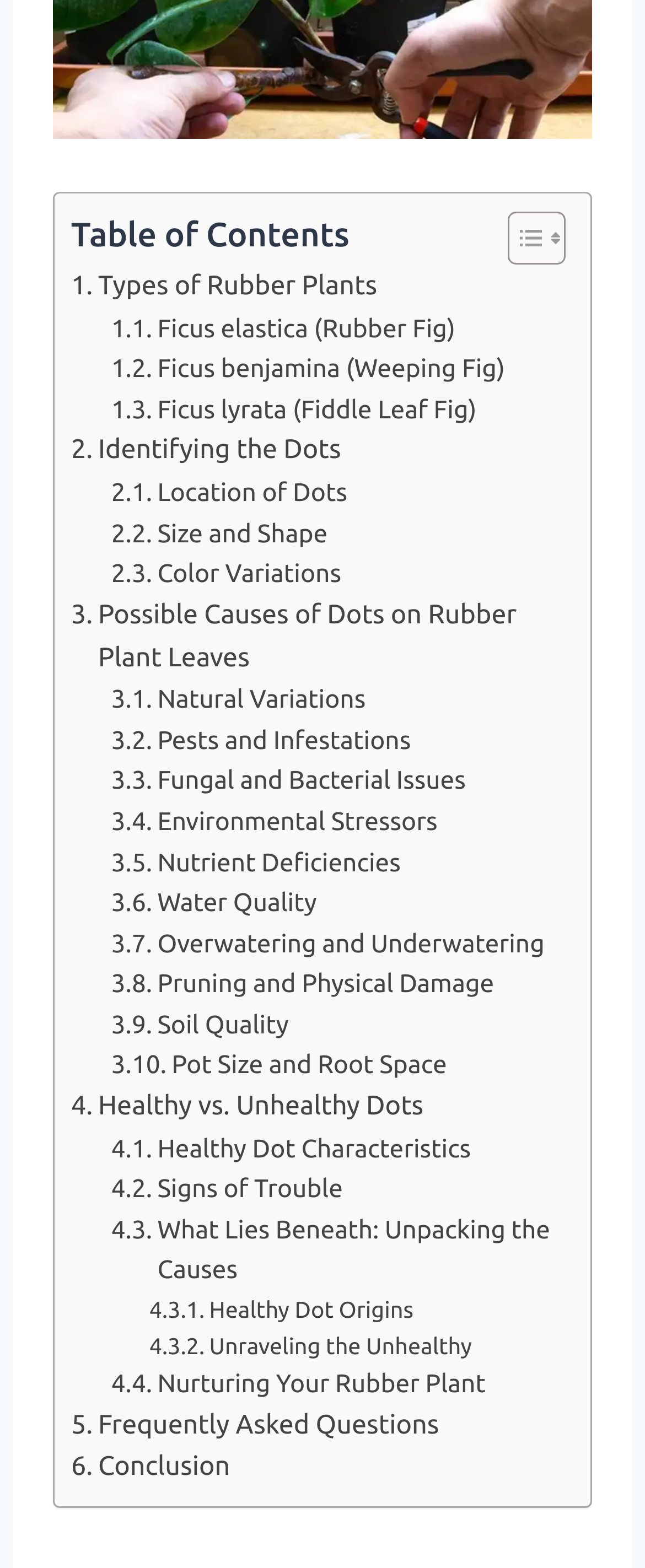How many types of rubber plants are mentioned?
Carefully examine the image and provide a detailed answer to the question.

The webpage mentions three specific types of rubber plants: Ficus elastica (Rubber Fig), Ficus benjamina (Weeping Fig), and Ficus lyrata (Fiddle Leaf Fig).